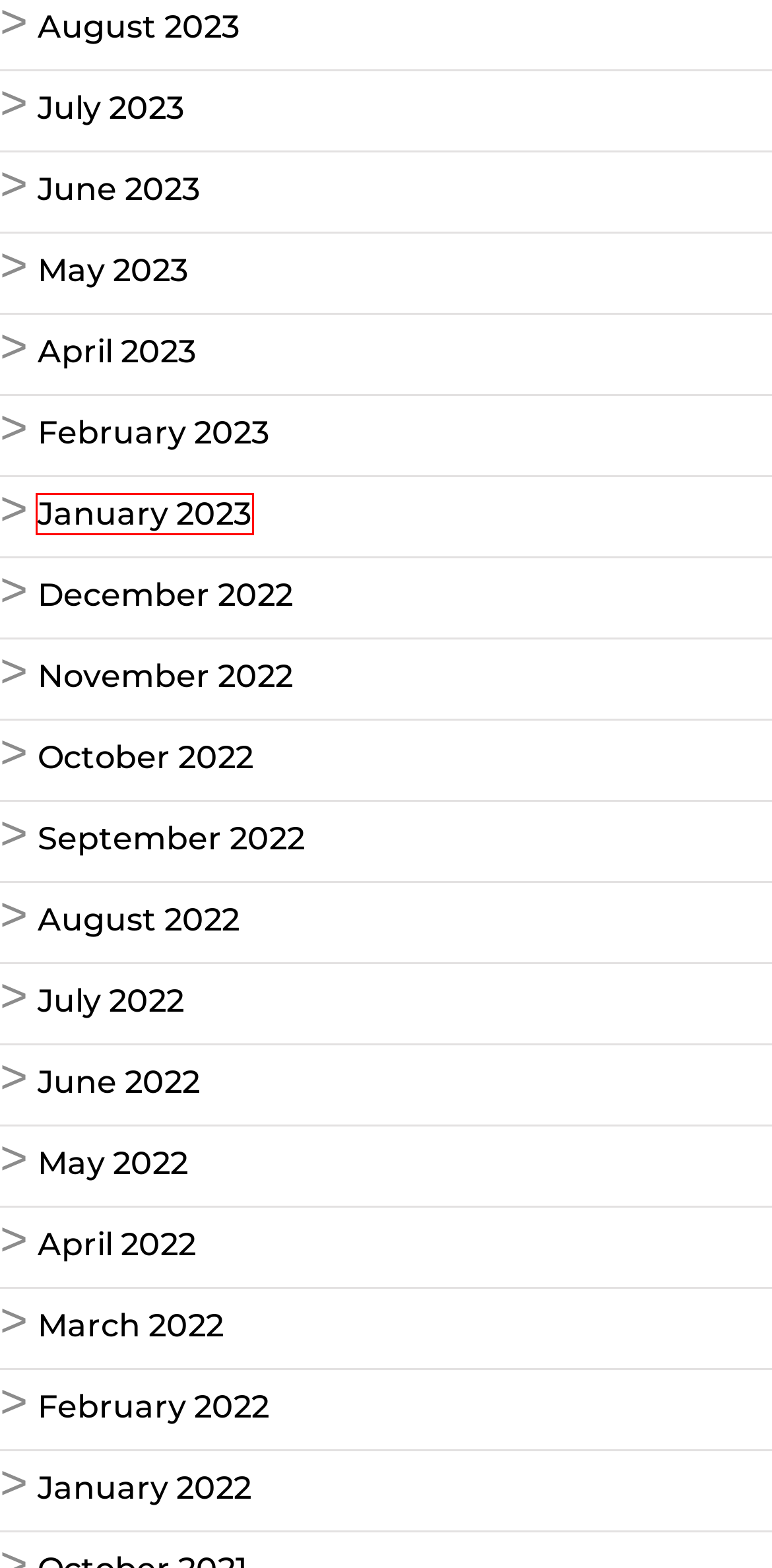With the provided screenshot showing a webpage and a red bounding box, determine which webpage description best fits the new page that appears after clicking the element inside the red box. Here are the options:
A. October 2022 - Hot Box Social Cannabis Lounge
B. January 2023 - Hot Box Social Cannabis Lounge
C. February 2023 - Hot Box Social Cannabis Lounge
D. February 2022 - Hot Box Social Cannabis Lounge
E. July 2022 - Hot Box Social Cannabis Lounge
F. May 2023 - Hot Box Social Cannabis Lounge
G. July 2023 - Hot Box Social Cannabis Lounge
H. January 2022 - Hot Box Social Cannabis Lounge

B